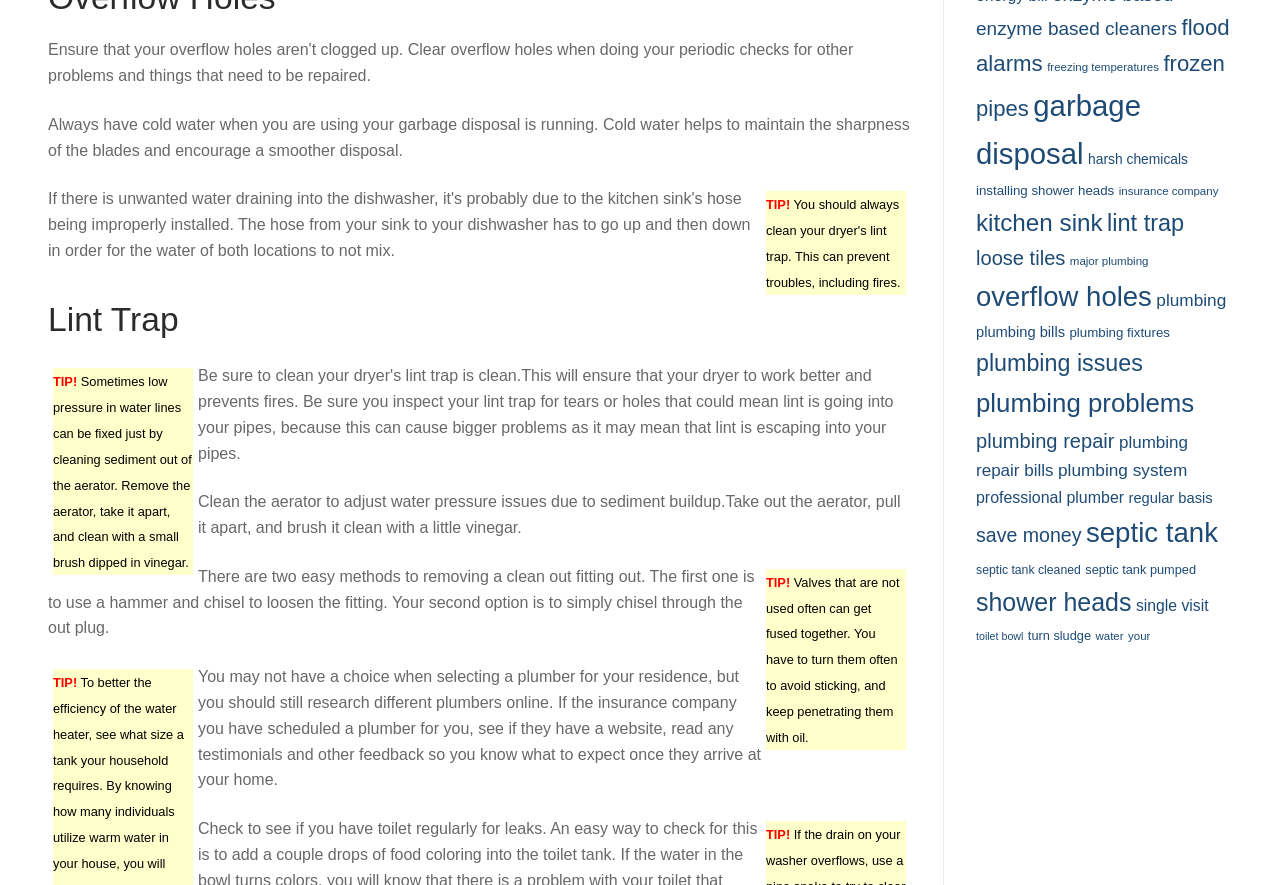Give a short answer to this question using one word or a phrase:
What is the purpose of cold water when using a garbage disposal?

Maintain sharpness of blades